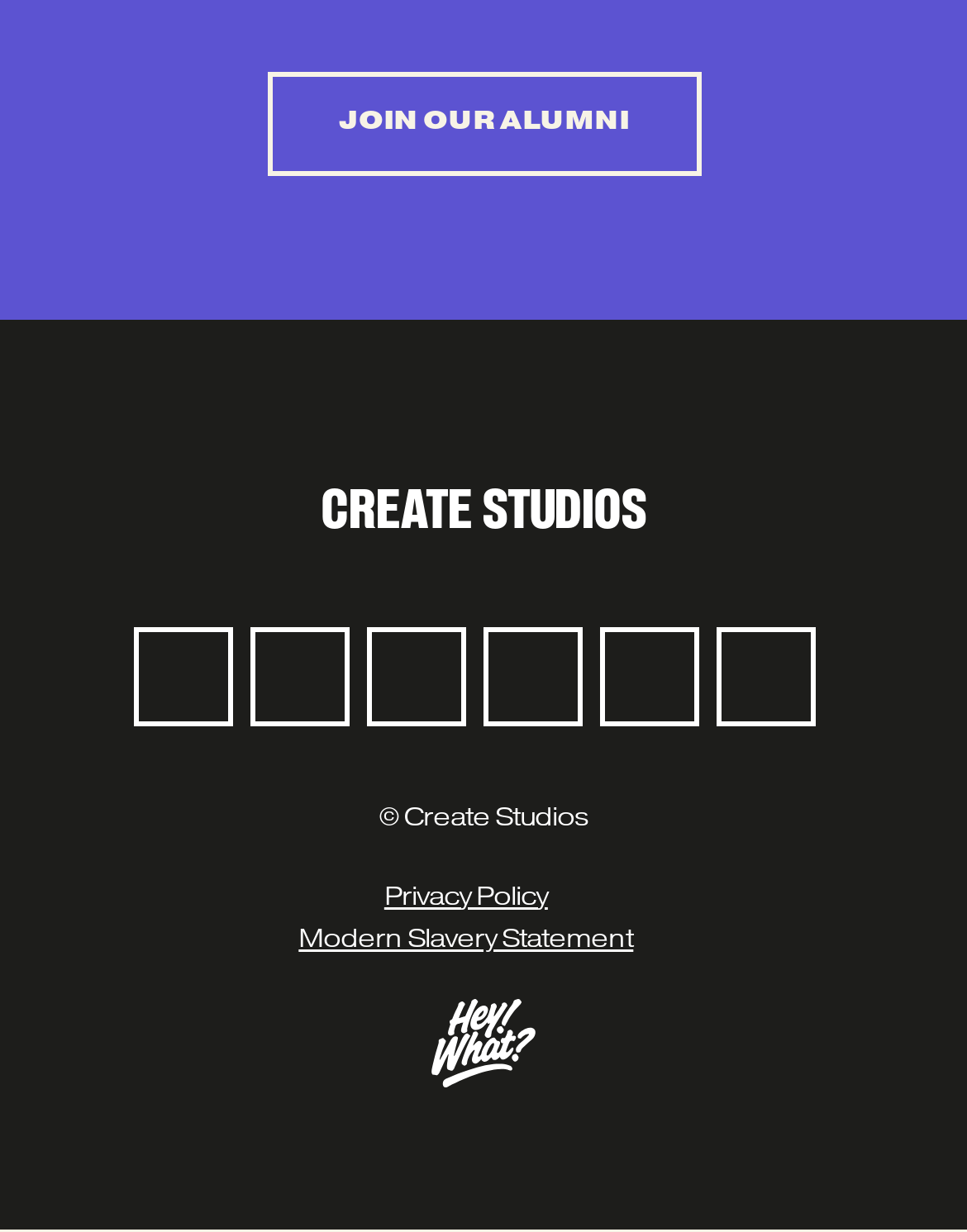How many links are in the header navigation?
Please provide a single word or phrase as your answer based on the screenshot.

2